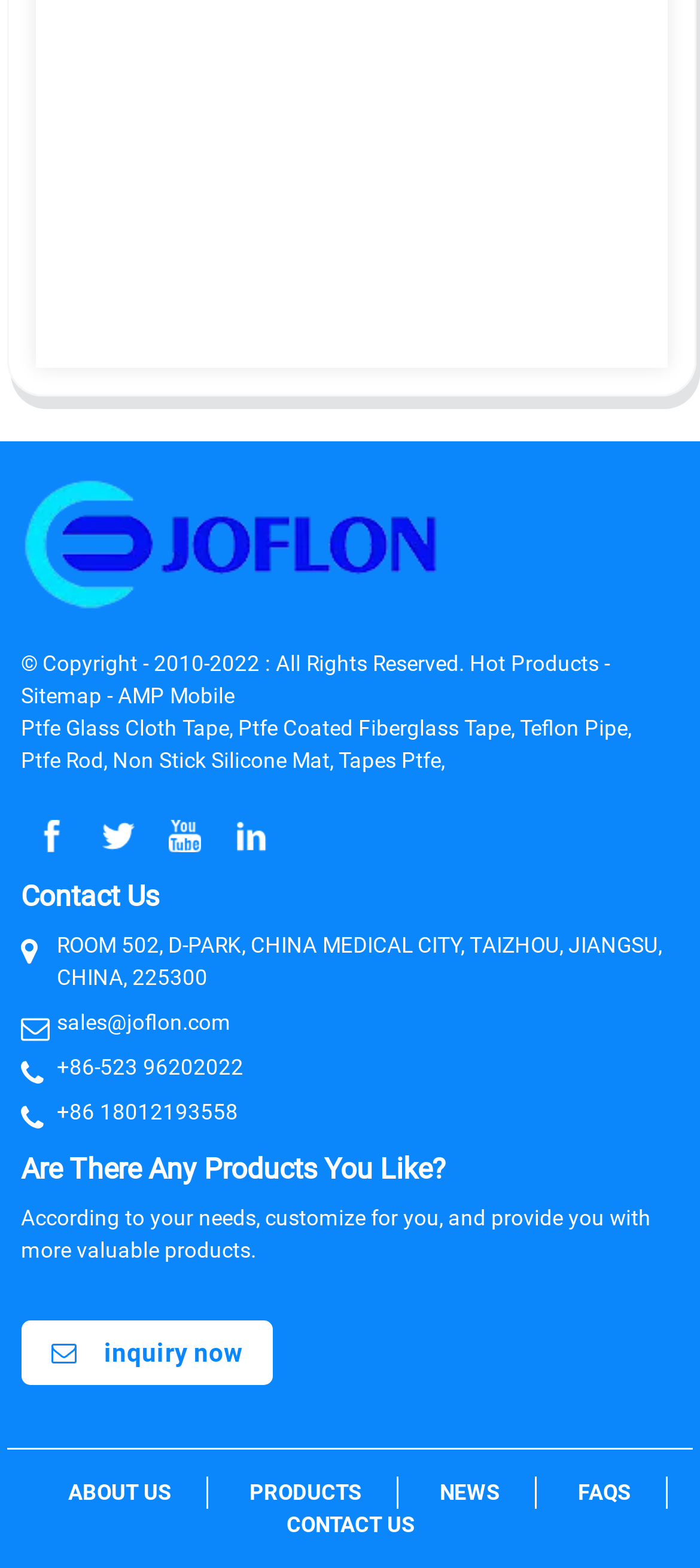How many social media links are there?
Deliver a detailed and extensive answer to the question.

I counted the number of social media links by looking at the icons and corresponding links below the 'Contact Us' section. I found links to Facebook, Twitter, YouTube, and LinkedIn, which makes a total of 4 social media links.